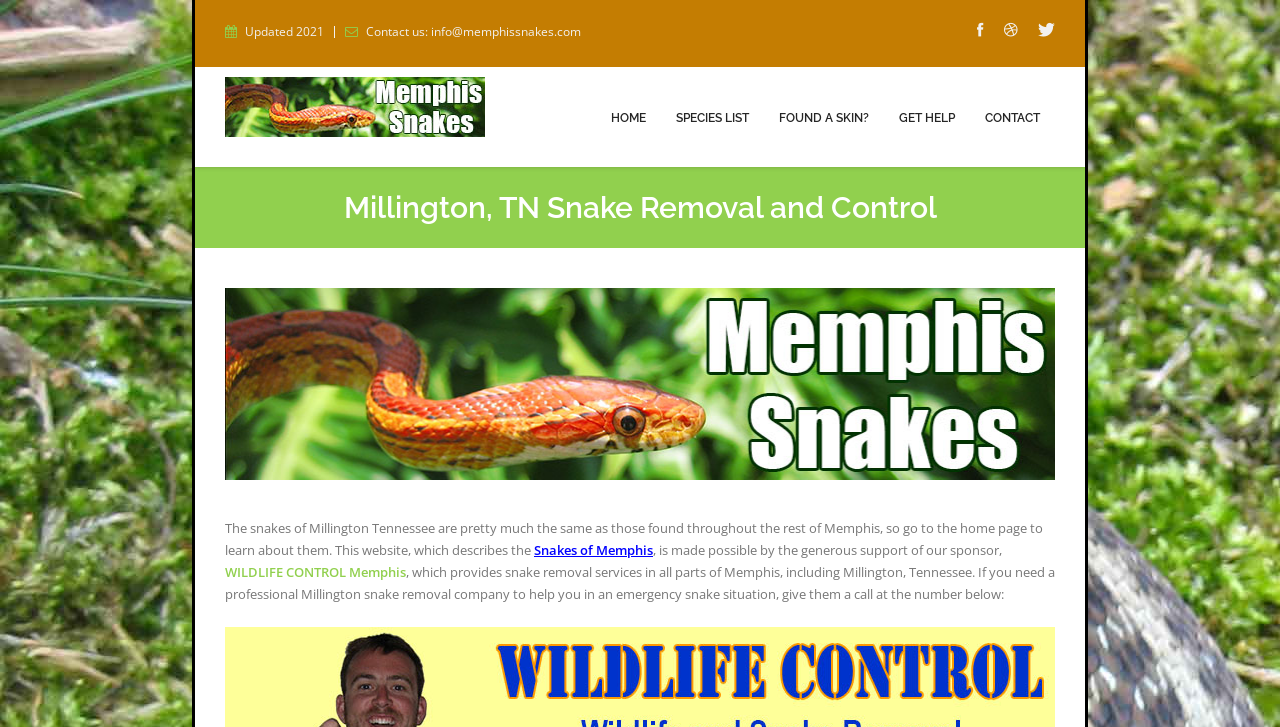Reply to the question with a single word or phrase:
What is the purpose of the webpage?

Snake removal and control